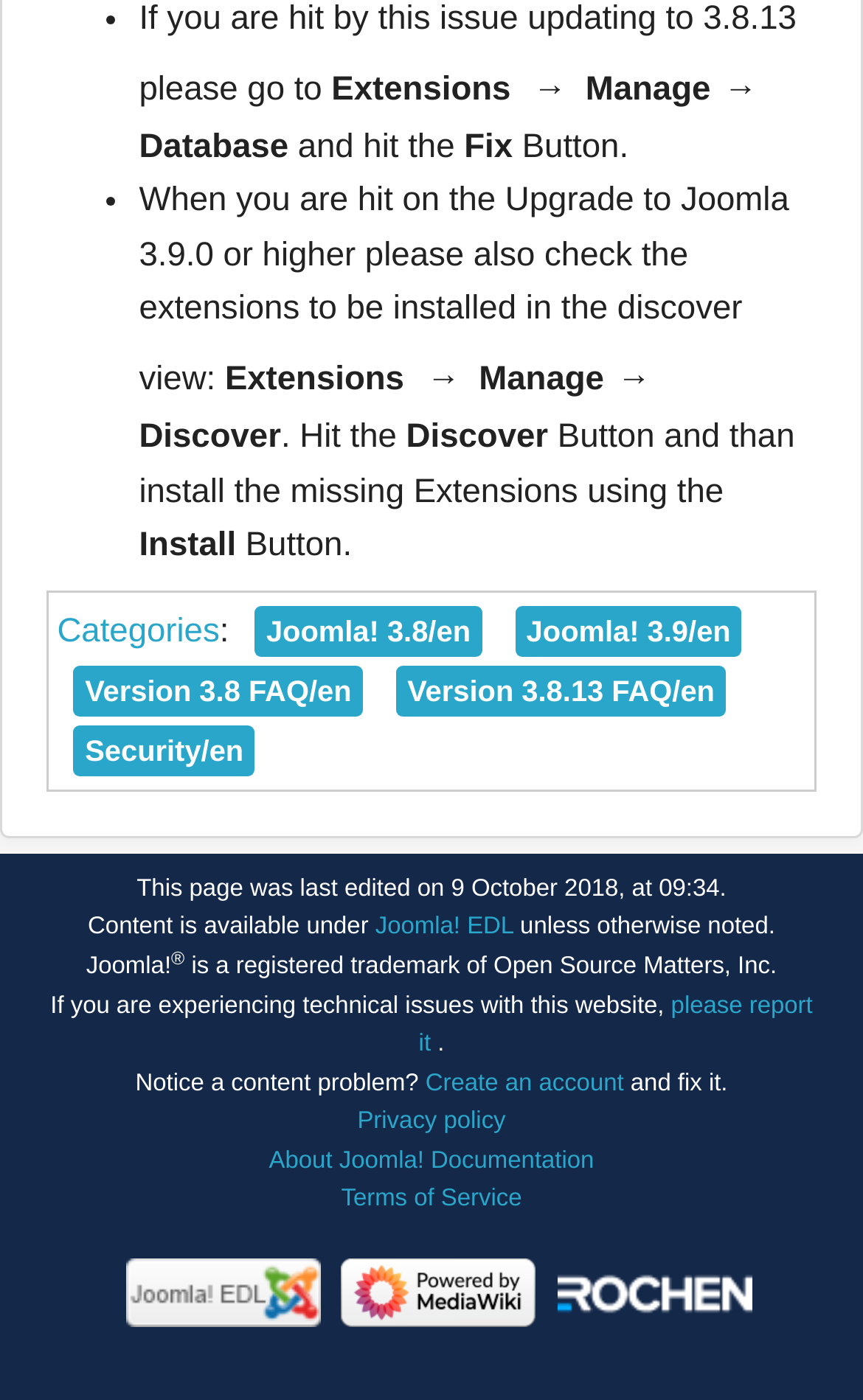Give a one-word or one-phrase response to the question: 
What is the purpose of the 'Fix' button?

Install missing extensions